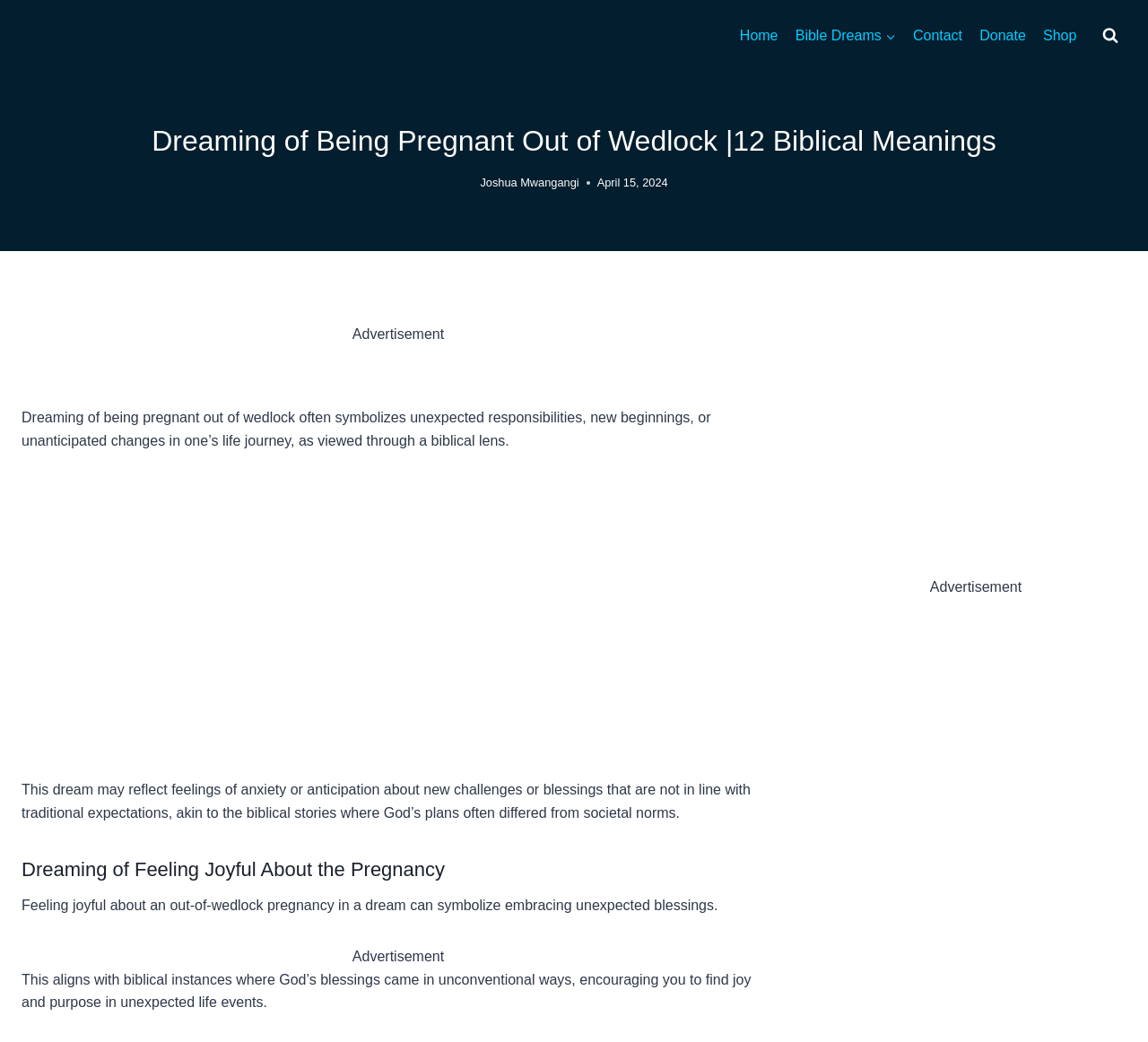Please determine the bounding box coordinates of the element to click in order to execute the following instruction: "click the Donate link". The coordinates should be four float numbers between 0 and 1, specified as [left, top, right, bottom].

[0.846, 0.015, 0.901, 0.054]